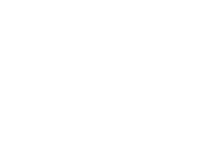Give a thorough caption of the image, focusing on all visible elements.

The image features a graphical representation likely related to the project titled "Qixi." It is potentially an artwork or design element from the game's interface, which has transitioned from a textless narrative exploration into a two-player platformer. The game's design focuses on themes of equality within relationships, offering players a unique mechanic that involves reversing gravity to enhance cooperation during gameplay. This visual element is part of a larger gallery showcasing various aspects of the game, underscoring the collaborative experience it aims to provide both players as they navigate through its challenges.